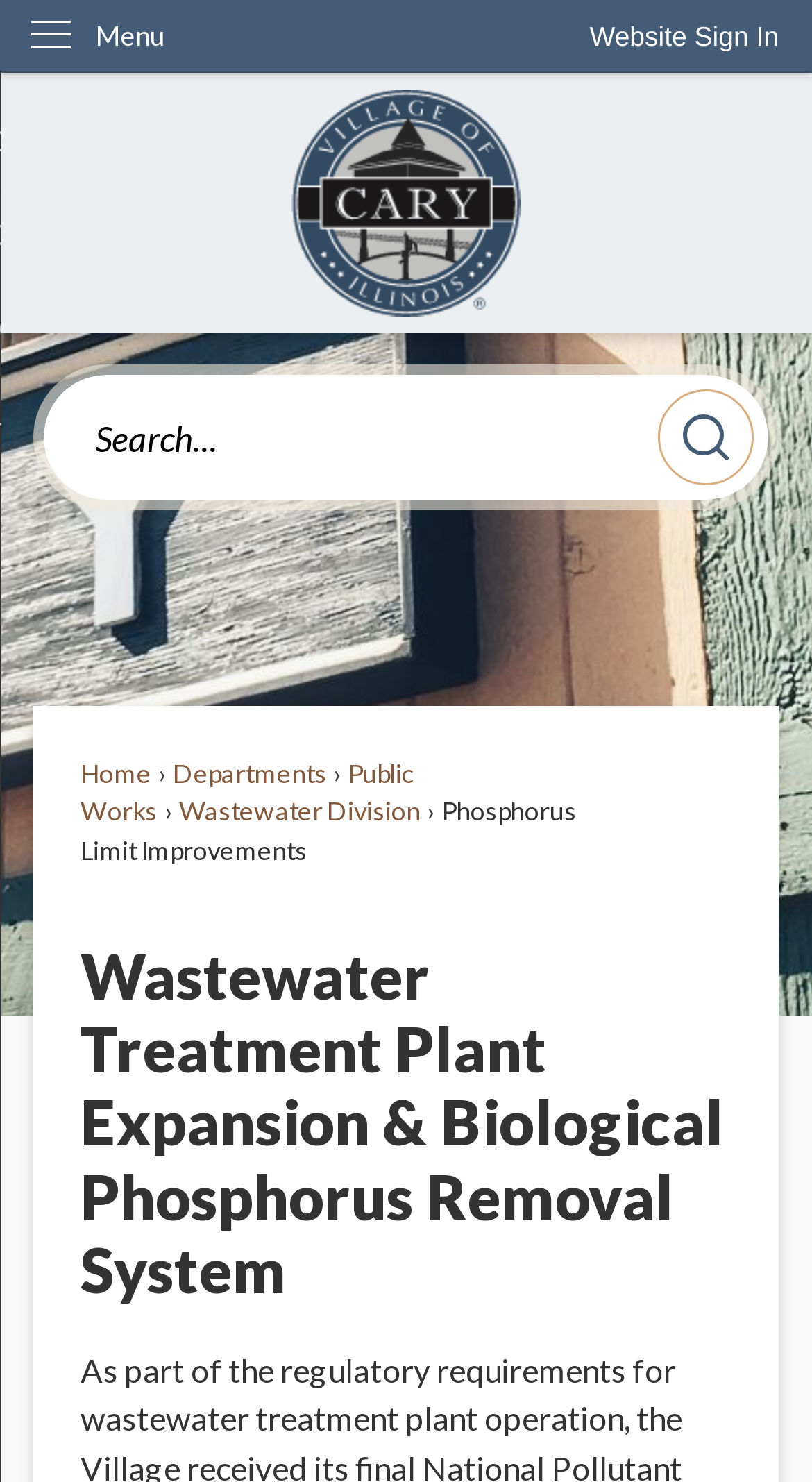Determine the bounding box coordinates of the element that should be clicked to execute the following command: "Sign in to the website".

[0.685, 0.0, 1.0, 0.049]